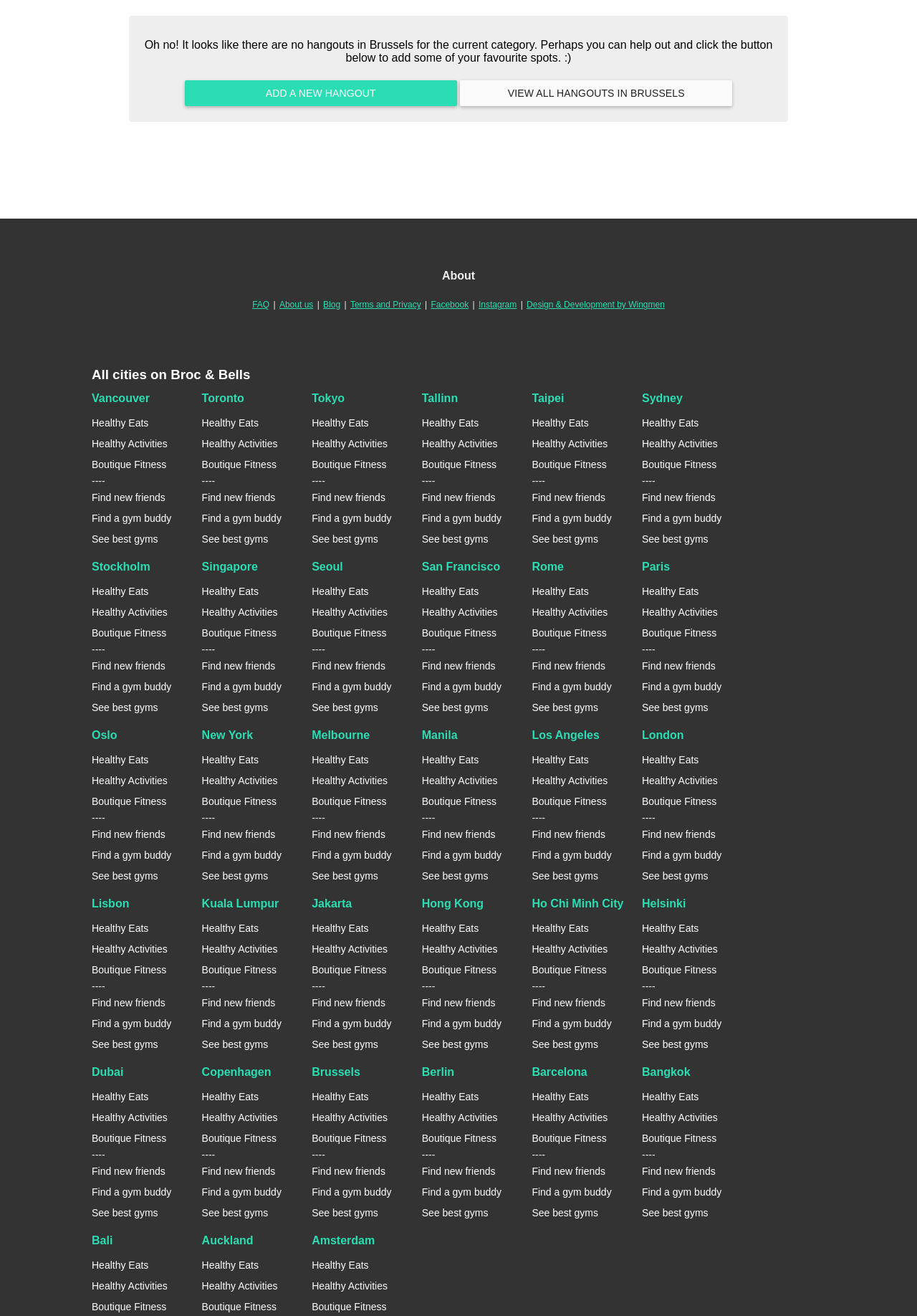Identify the bounding box coordinates of the HTML element based on this description: "Design & Development by Wingmen".

[0.573, 0.226, 0.726, 0.237]